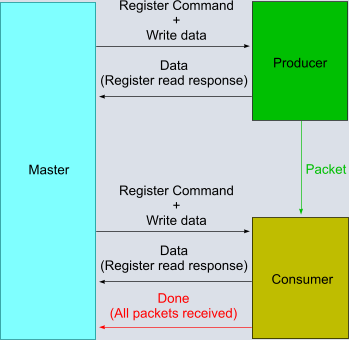Give a thorough caption for the picture.

The image illustrates an untimed simulation diagram involving three key components: Master, Producer, and Consumer. In this schematic, the Master is responsible for issuing register commands to the Producer, which produces packets directed to the Consumer. The Consumer, in turn, acknowledges receipt of these packets by sending a "Done" signal back to the Master once all expected packets have been received. The flow of data and commands is depicted through various arrows, indicating the communication pathways between these components. This diagram effectively demonstrates the interaction and control logic within the hardware modeling context.